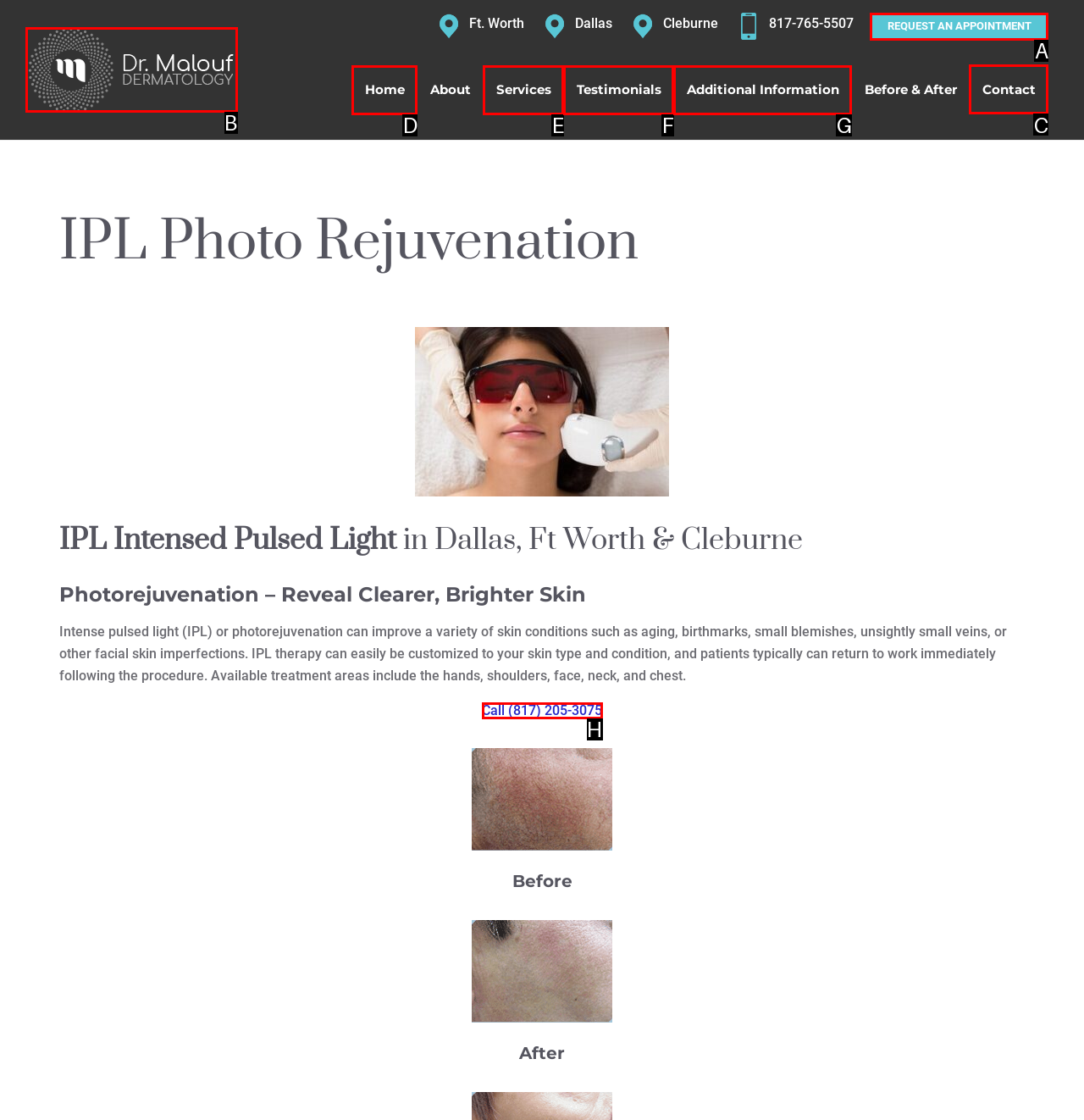Find the correct option to complete this instruction: Contact us. Reply with the corresponding letter.

C